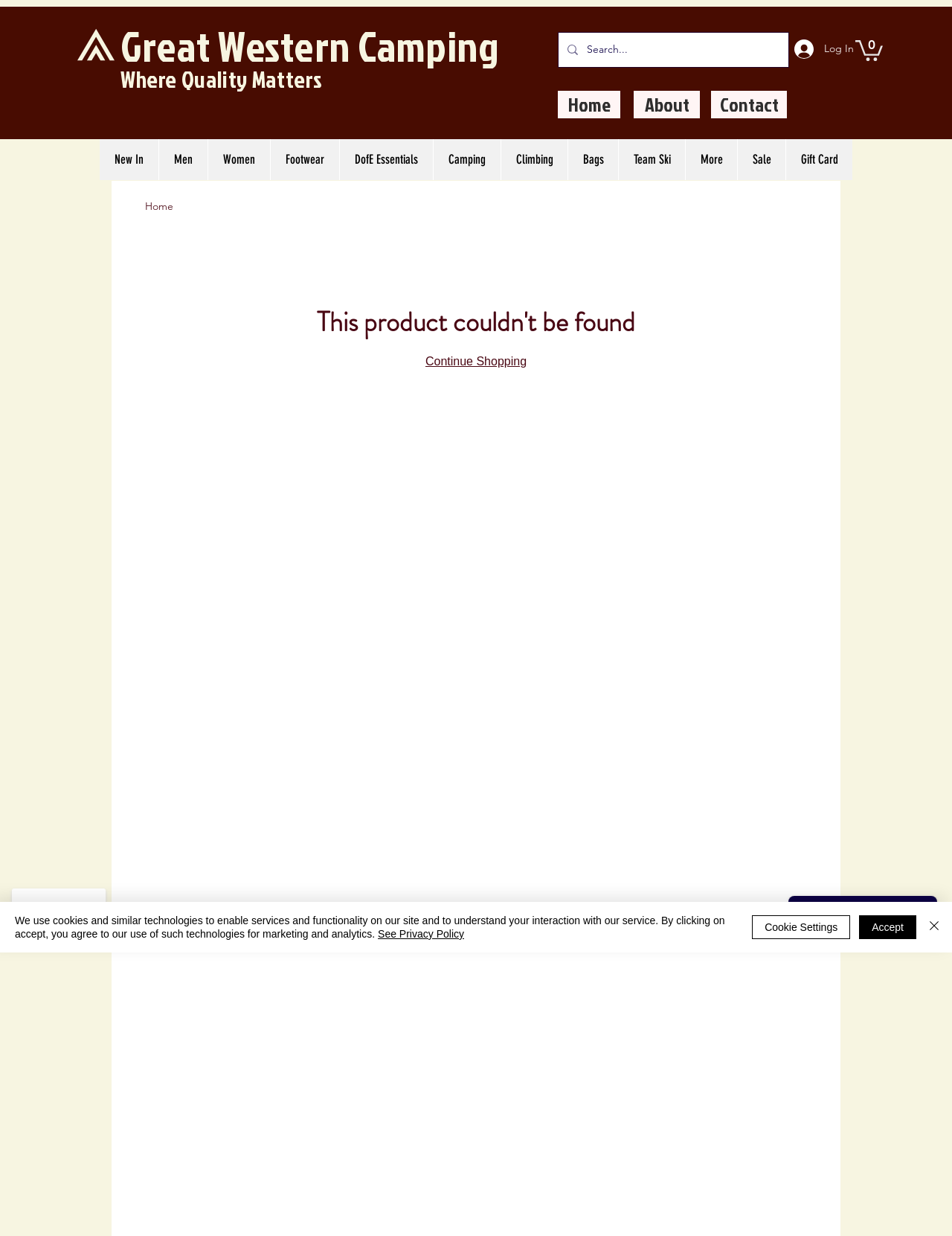Refer to the element description Gift Card and identify the corresponding bounding box in the screenshot. Format the coordinates as (top-left x, top-left y, bottom-right x, bottom-right y) with values in the range of 0 to 1.

[0.825, 0.113, 0.895, 0.146]